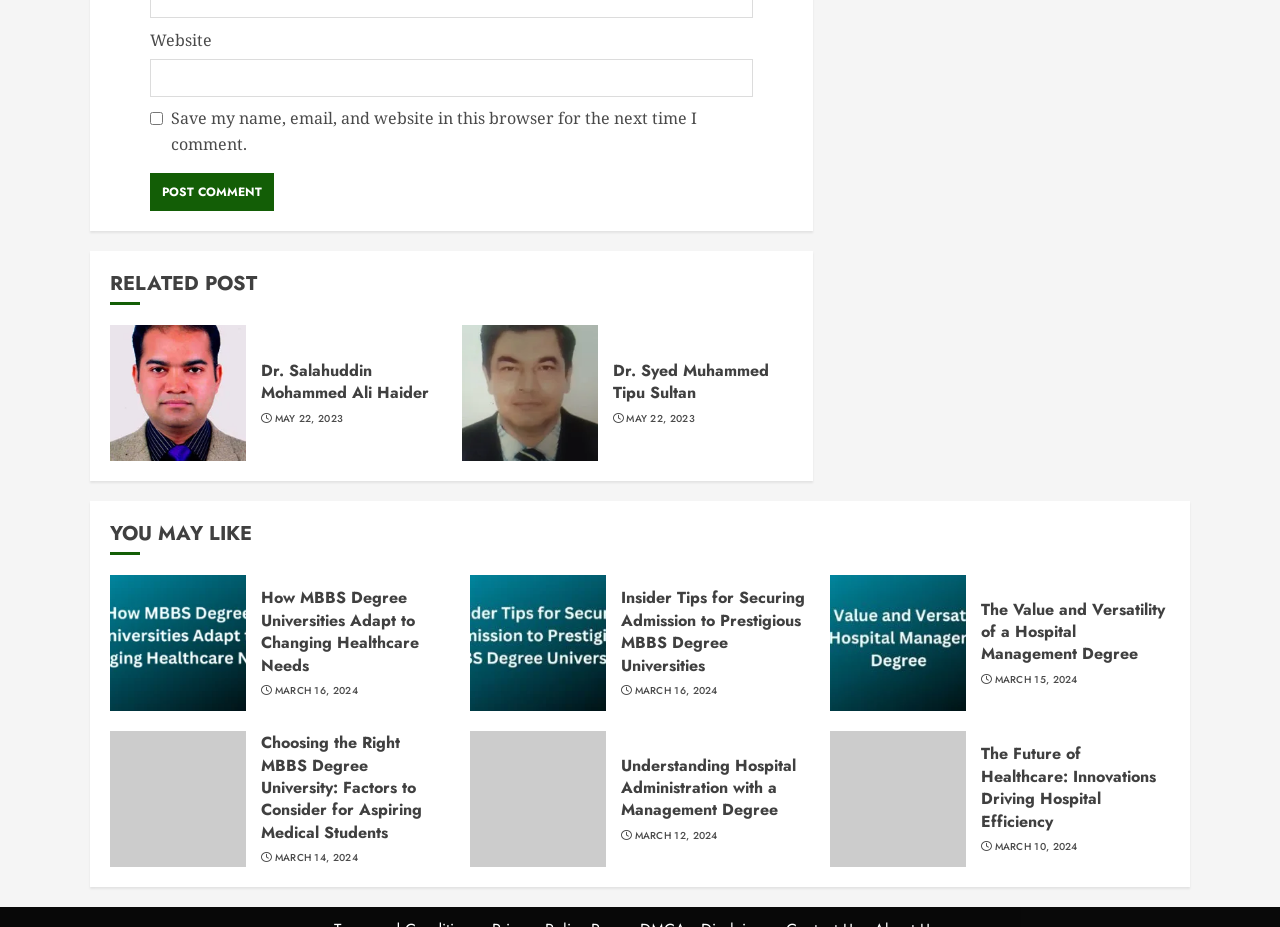Predict the bounding box of the UI element based on this description: "name="submit" value="Post Comment"".

[0.117, 0.187, 0.214, 0.228]